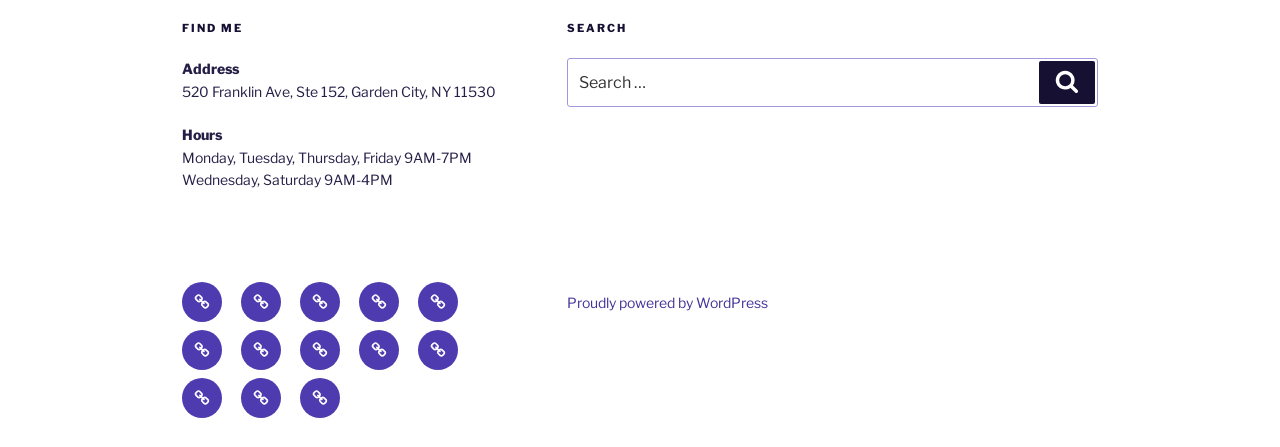Determine the bounding box coordinates of the region I should click to achieve the following instruction: "Search for something". Ensure the bounding box coordinates are four float numbers between 0 and 1, i.e., [left, top, right, bottom].

None